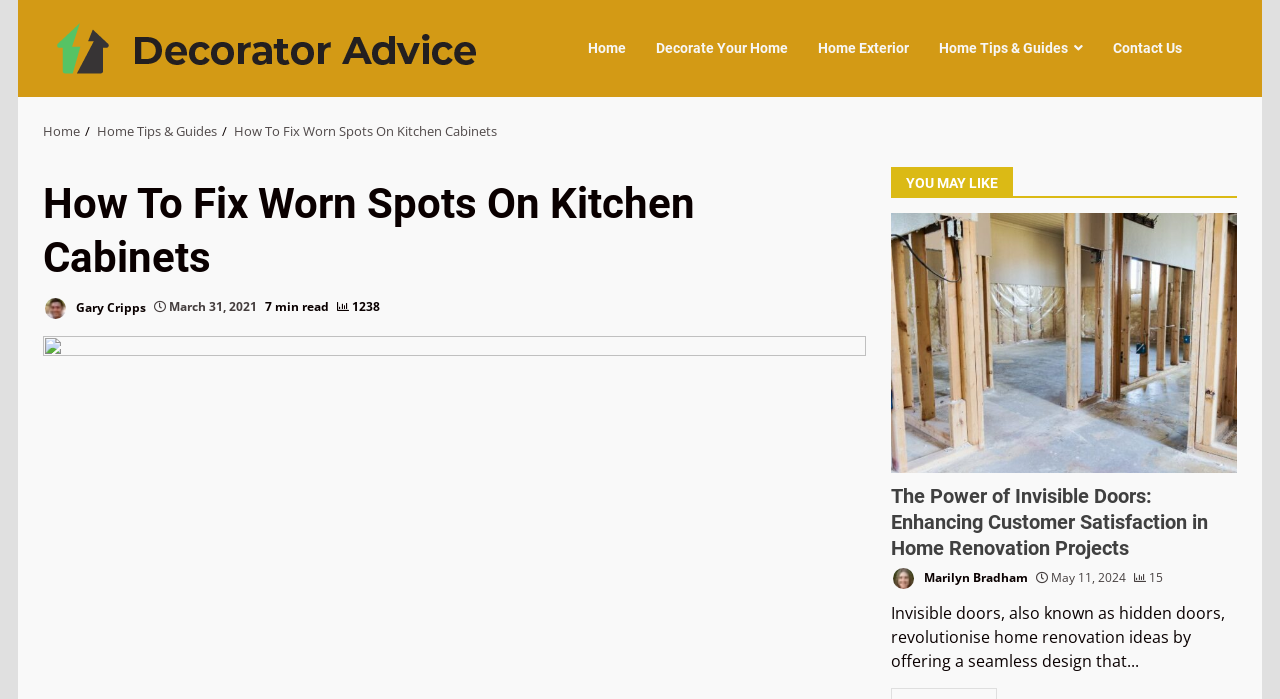Can you find and generate the webpage's heading?

How To Fix Worn Spots On Kitchen Cabinets